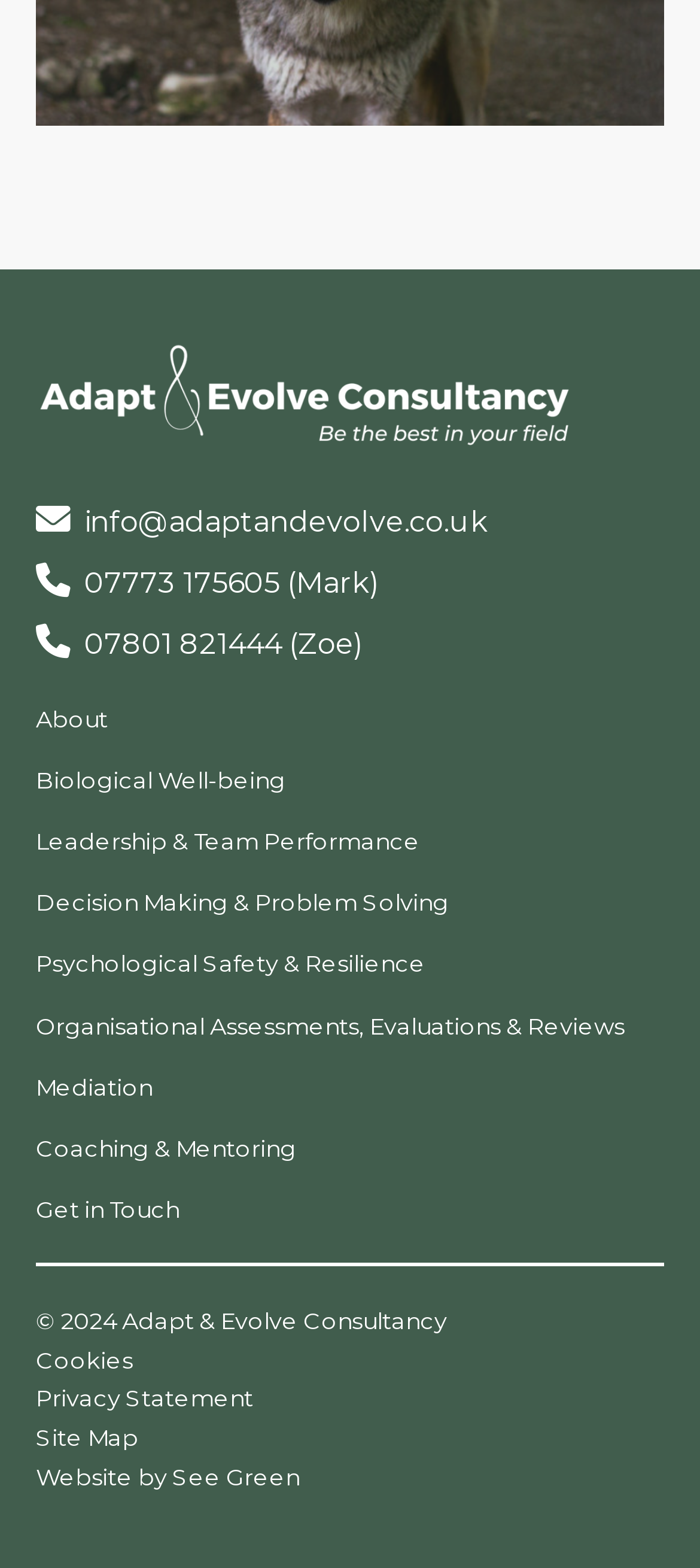From the webpage screenshot, predict the bounding box of the UI element that matches this description: "Privacy Statement".

[0.051, 0.884, 0.362, 0.901]